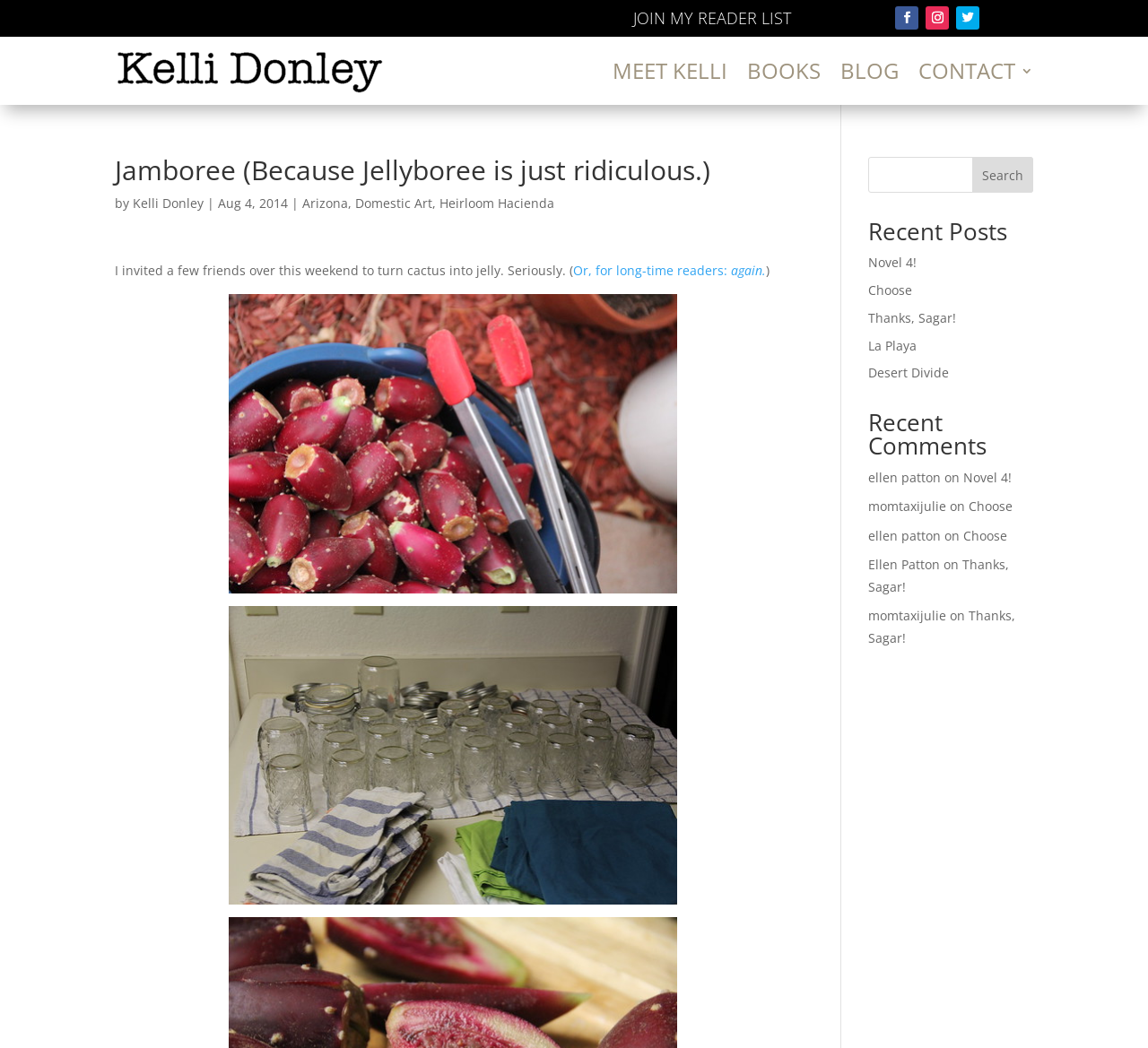How many links are in the 'Recent Posts' section?
Please utilize the information in the image to give a detailed response to the question.

I counted the number of link elements under the 'Recent Posts' heading and found 5 links: 'Novel 4!', 'Choose', 'Thanks, Sagar!', 'La Playa', and 'Desert Divide'.